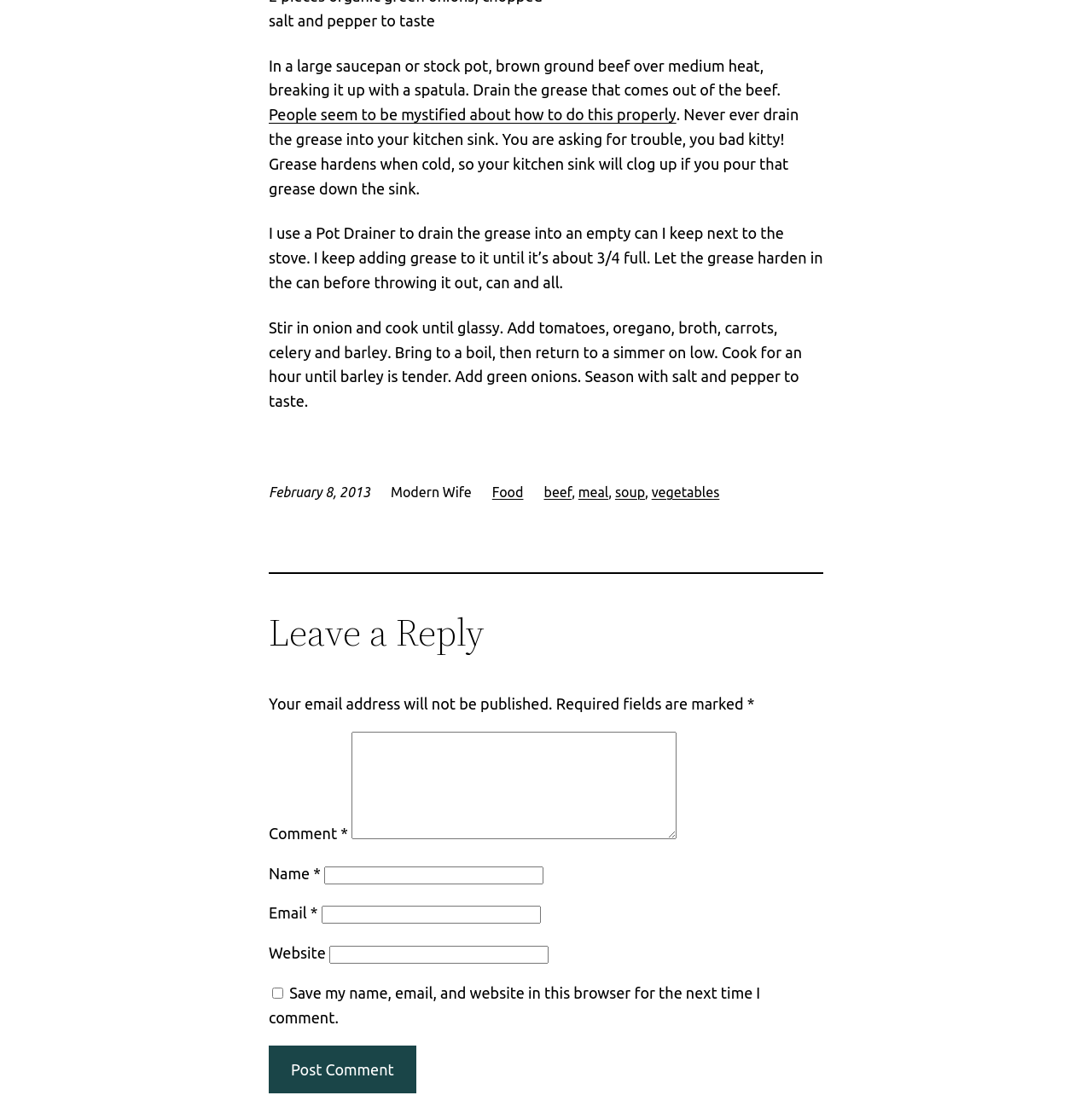Show the bounding box coordinates for the HTML element described as: "parent_node: Email * aria-describedby="email-notes" name="email"".

[0.294, 0.823, 0.495, 0.839]